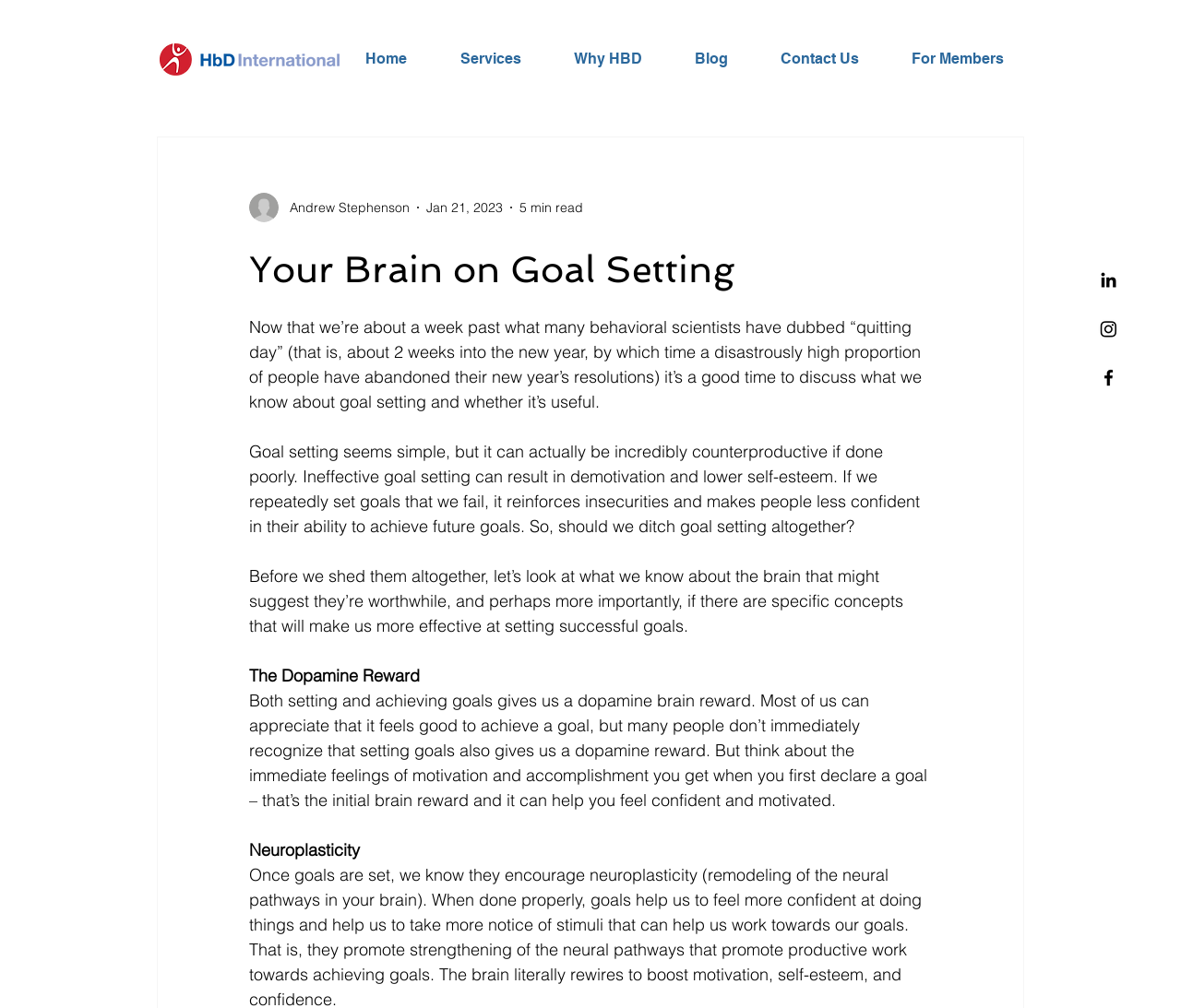Determine the bounding box for the HTML element described here: "Contact Us". The coordinates should be given as [left, top, right, bottom] with each number being a float between 0 and 1.

[0.649, 0.036, 0.76, 0.081]